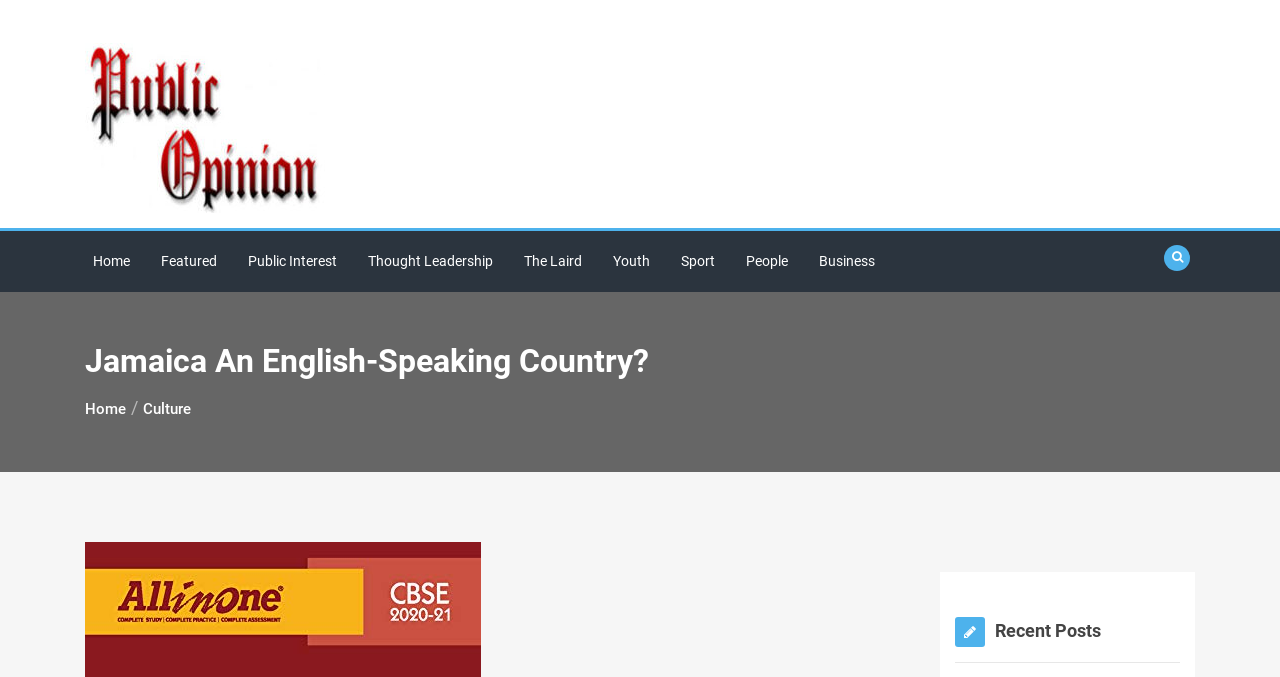Analyze the image and provide a detailed answer to the question: What is the name of the website?

The name of the website can be determined by looking at the top-left corner of the webpage, where it says 'Public Opinion' in a link format.